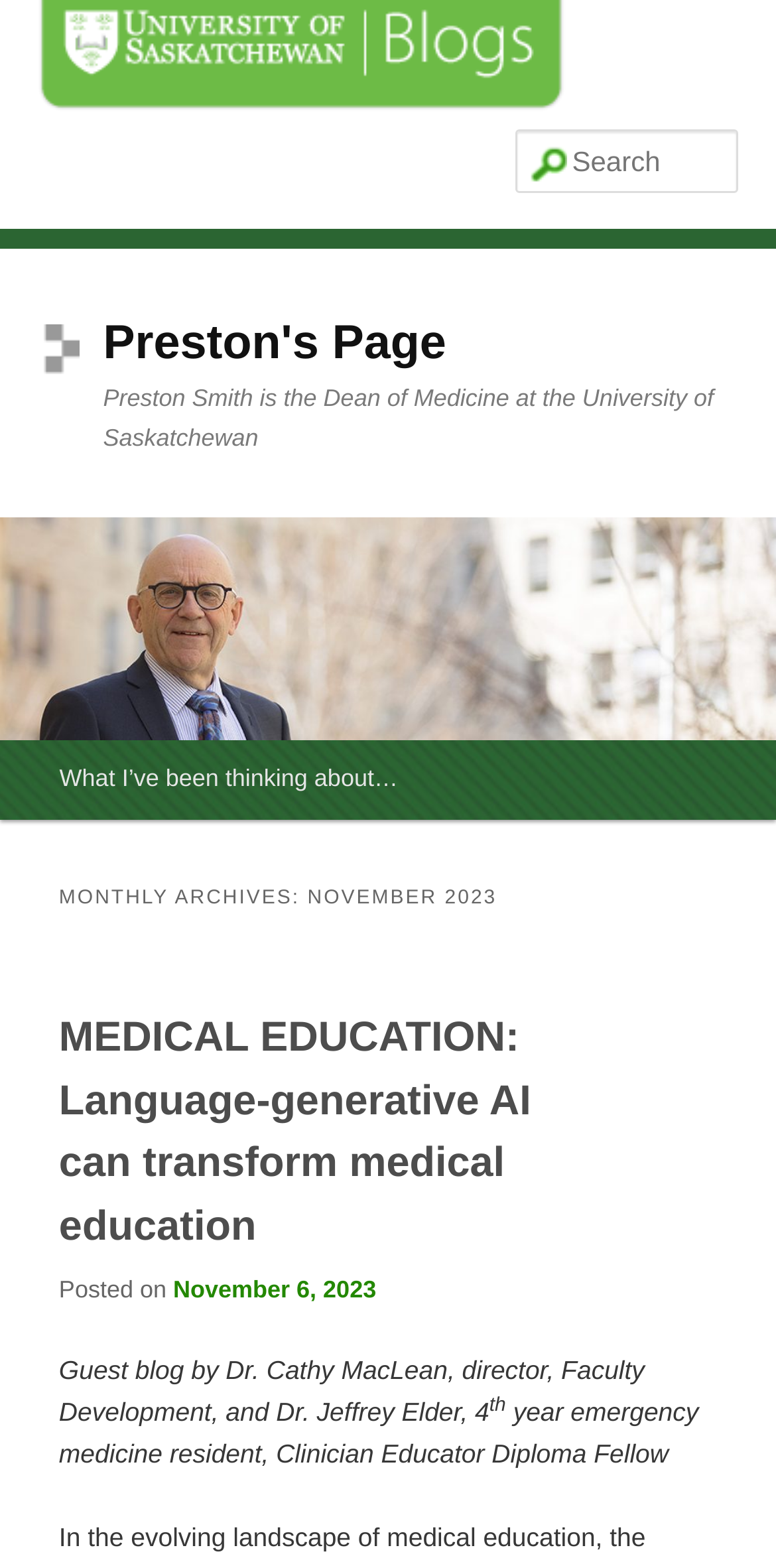Give a detailed account of the webpage.

The webpage is titled "Preston's Page" and has a subtitle "November | 2023". At the top, there is a heading "Preston's Page" with a link to the same title. Below it, there is a heading that describes Preston Smith as the Dean of Medicine at the University of Saskatchewan.

On the top right, there is a search box labeled "Search". Below the search box, there is a main menu heading. The main menu has two links, "Skip to primary content" and "Skip to secondary content", which are positioned side by side.

The main content of the page is divided into sections. The first section has a heading "What I’ve been thinking about…". Below it, there is a header with a title "MONTHLY ARCHIVES: NOVEMBER 2023". This header contains a subheading "MEDICAL EDUCATION: Language-generative AI can transform medical education", which is a link to an article. The article has a posted date "November 6, 2023" and a brief description written by Dr. Cathy MacLean and Dr. Jeffrey Elder.

There are a total of 5 links on the page, including the title link, the search box, and the three links in the main content section. The page also has several headings and static text elements that provide additional information and context to the content.